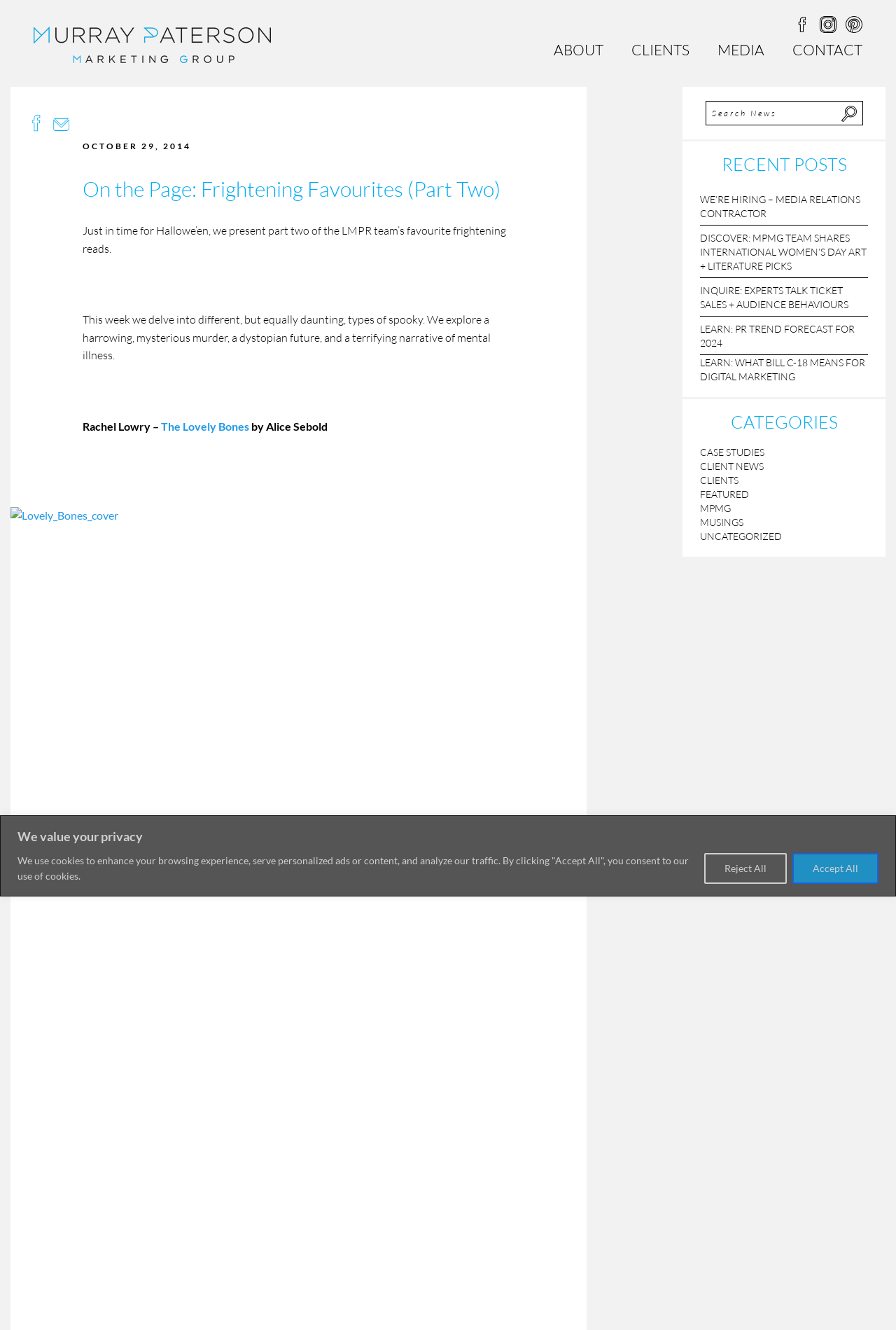Using the description: "title="211-700canbody welder FH18-65ZDS"", identify the bounding box of the corresponding UI element in the screenshot.

None